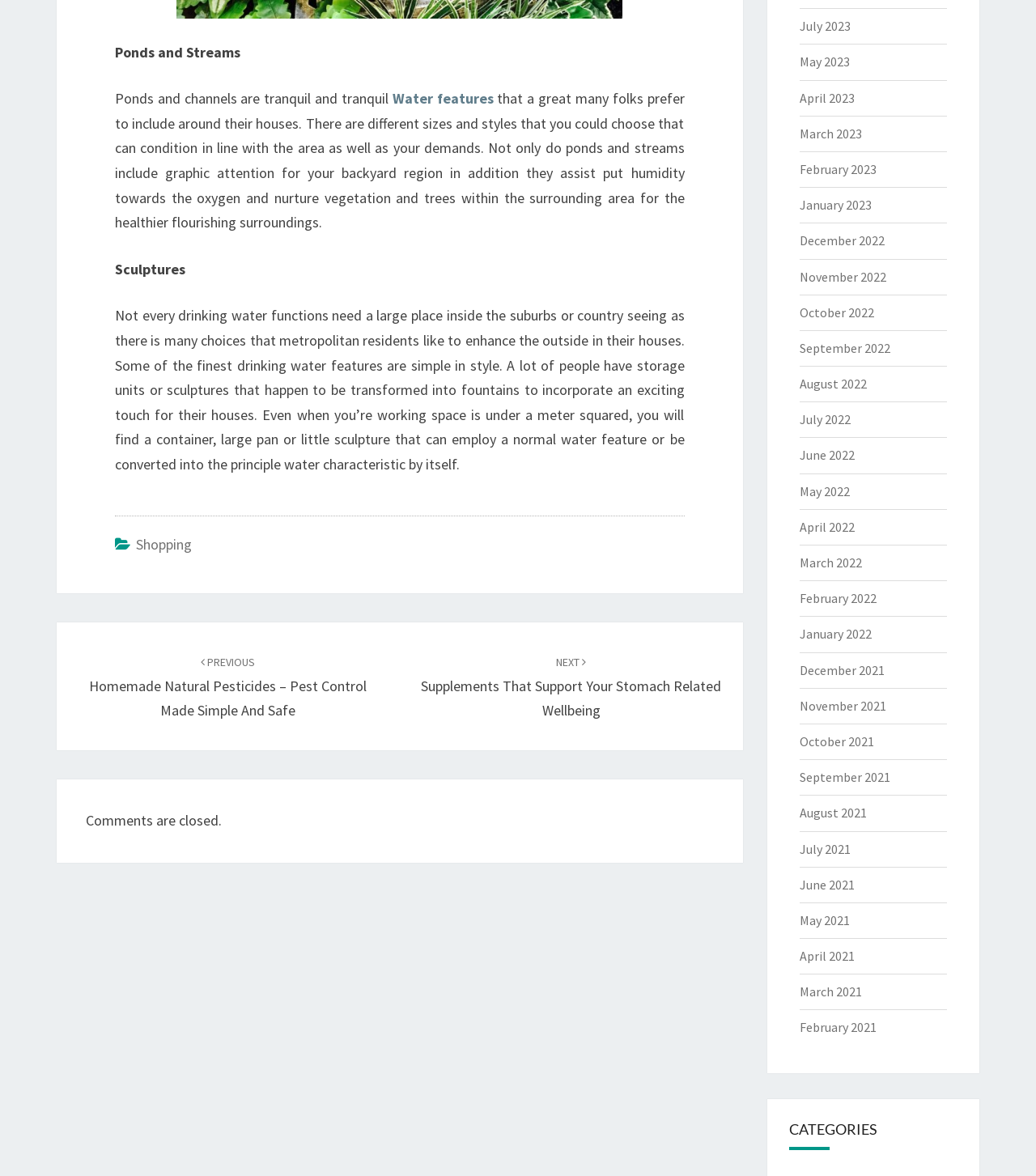What is an alternative to large water features?
Provide a one-word or short-phrase answer based on the image.

Sculptures